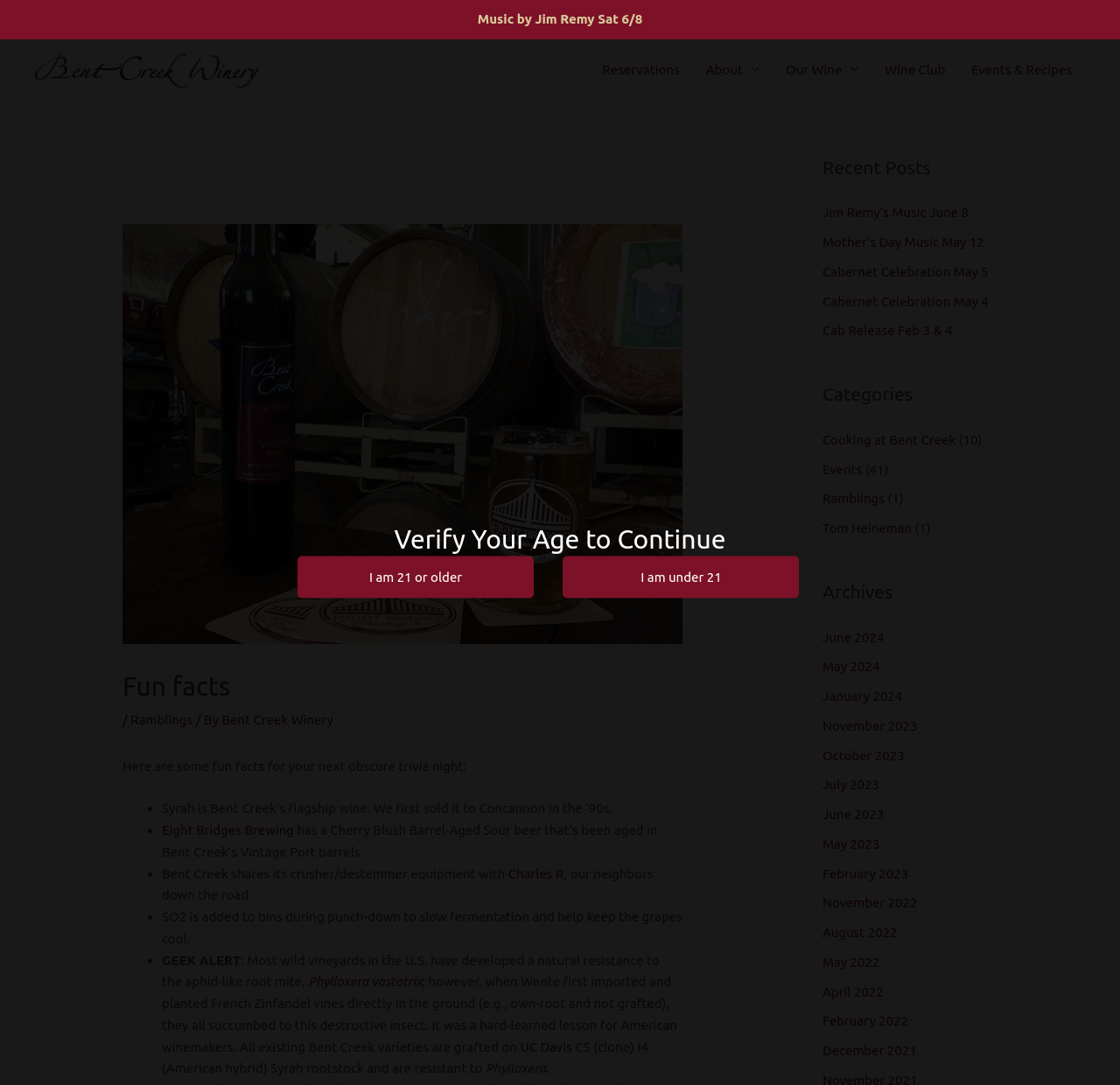Answer the following inquiry with a single word or phrase:
What is the purpose of the 'Recent Posts' section?

To display recent blog posts